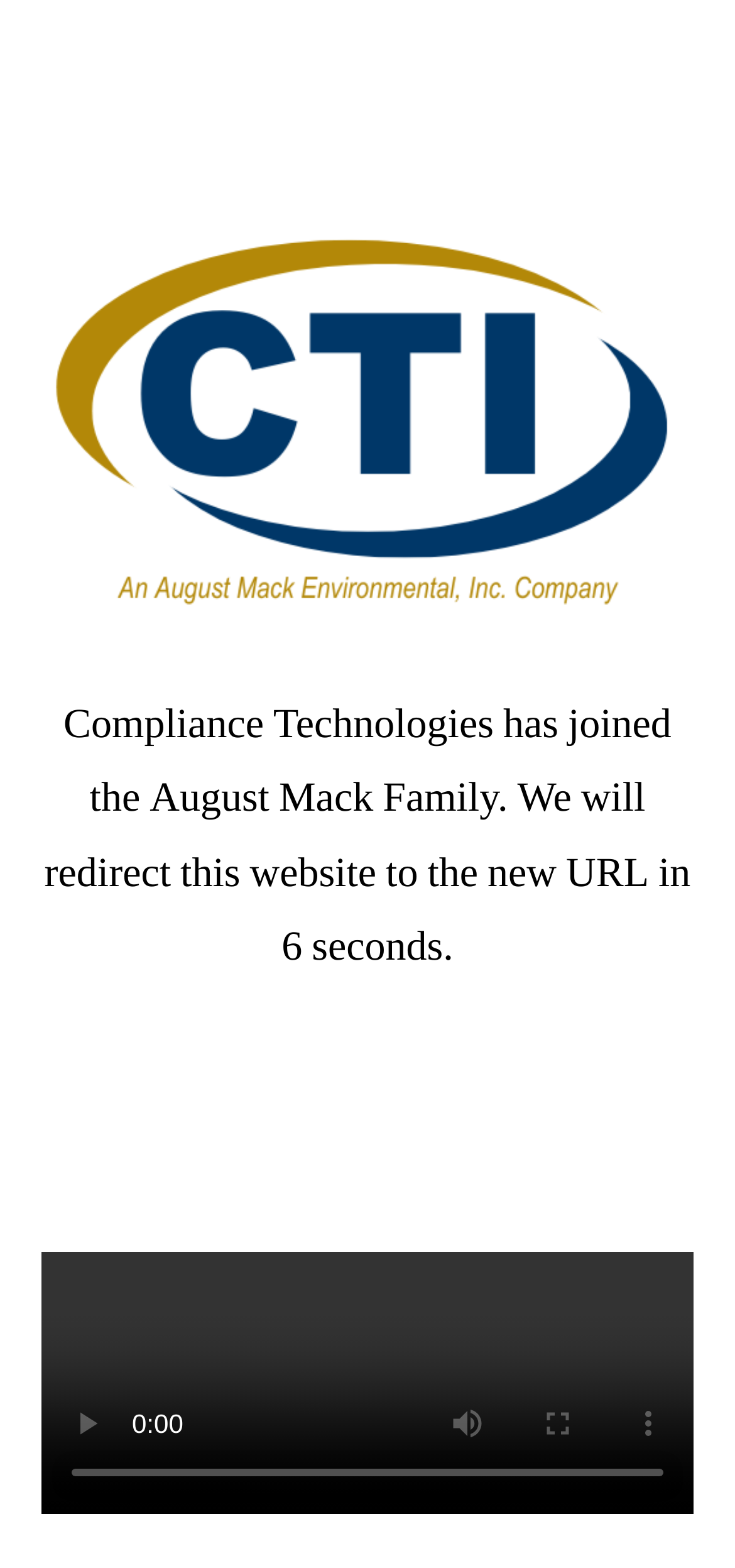Kindly determine the bounding box coordinates for the area that needs to be clicked to execute this instruction: "Click the 'About' link in the top menu".

[0.056, 0.147, 0.238, 0.181]